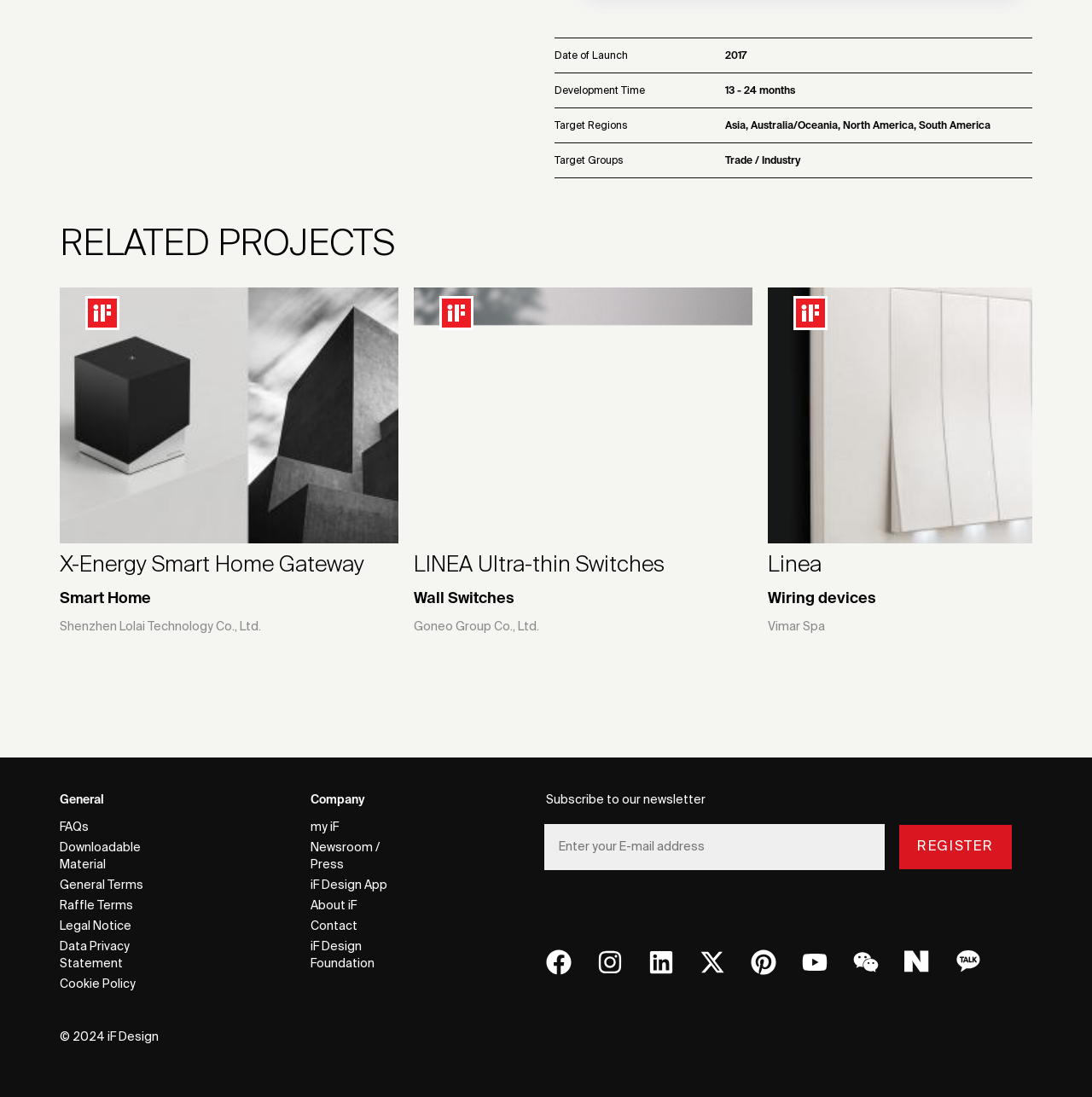Please provide the bounding box coordinates for the UI element as described: "iF Design Foundation". The coordinates must be four floats between 0 and 1, represented as [left, top, right, bottom].

[0.284, 0.854, 0.375, 0.888]